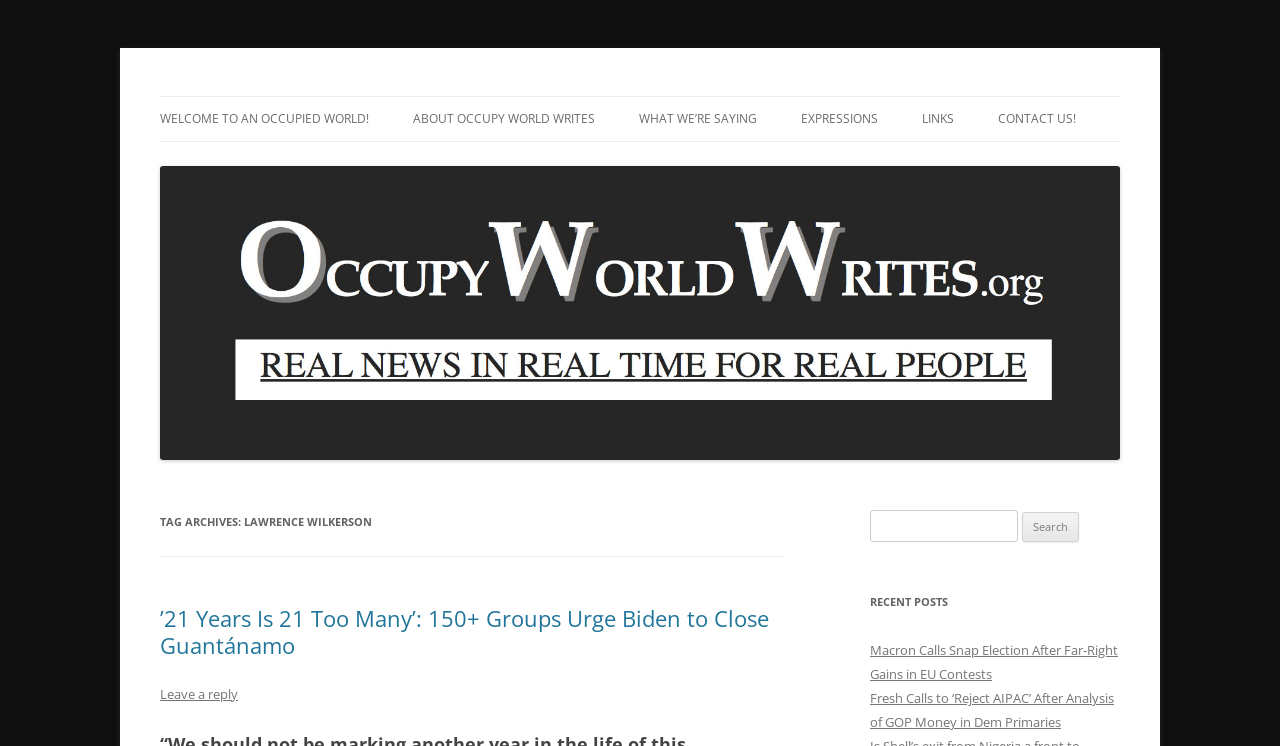Given the element description: "Leave a reply", predict the bounding box coordinates of this UI element. The coordinates must be four float numbers between 0 and 1, given as [left, top, right, bottom].

[0.125, 0.918, 0.186, 0.943]